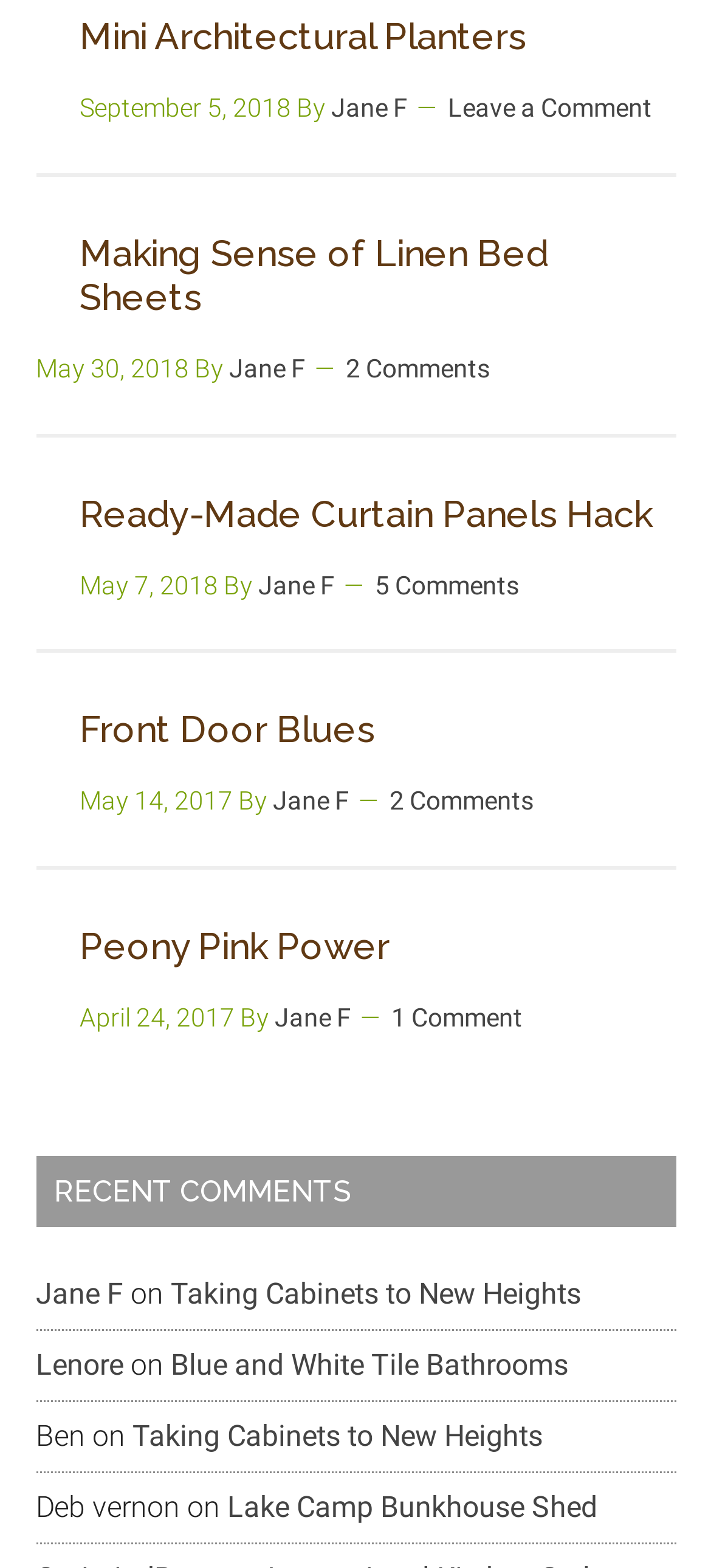Use a single word or phrase to answer the question: 
How many comments does the third article have?

5 Comments